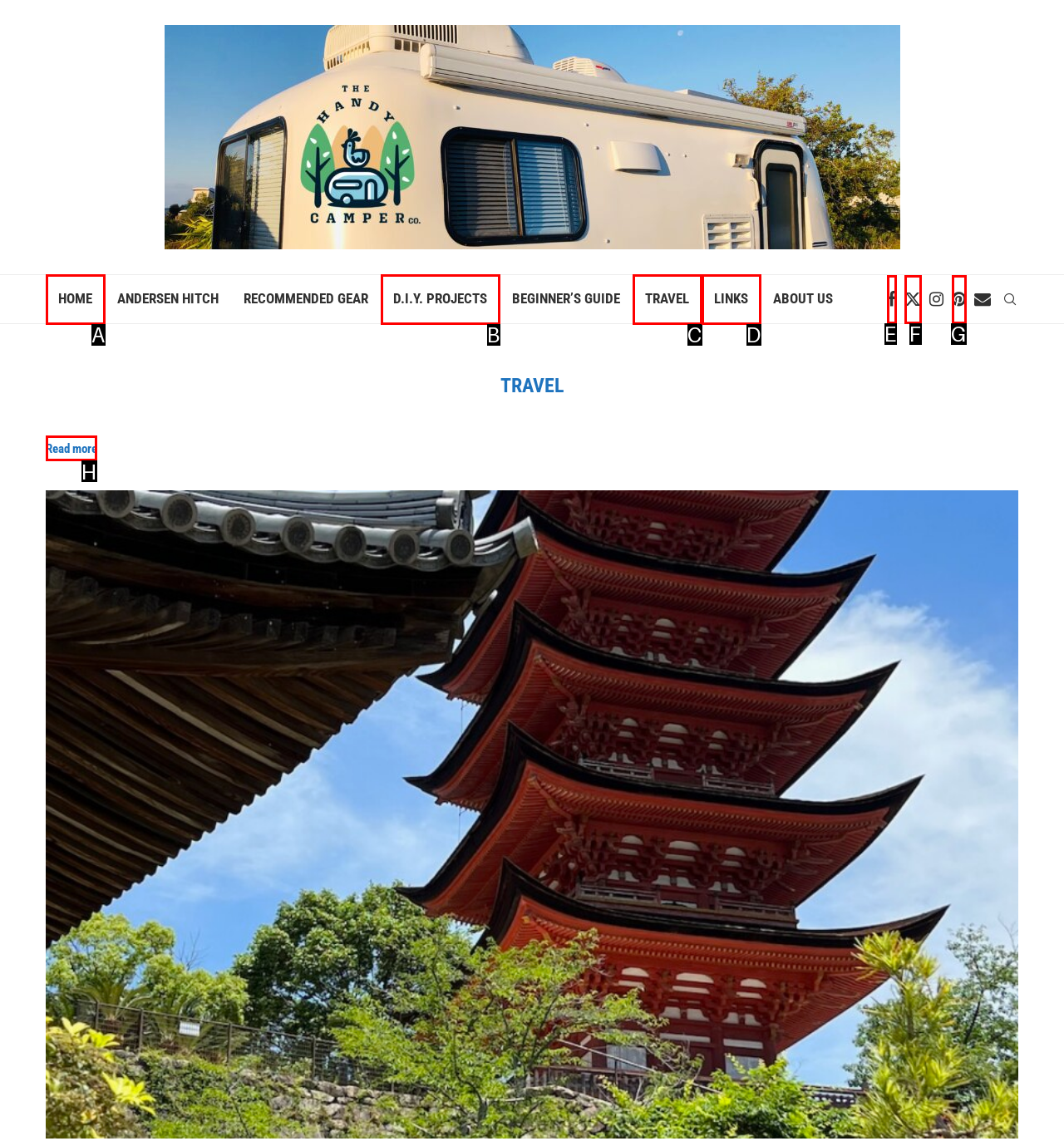Select the letter of the UI element you need to click to complete this task: Buy Mugs to collect.

None